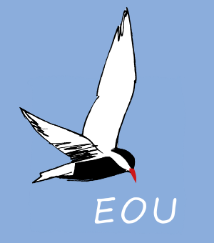Please provide a comprehensive response to the question below by analyzing the image: 
What is the color of the background?

The caption describes the background as a soft blue, creating a calming contrast to the dynamic portrayal of the bird, which suggests that the background is indeed soft blue in color.